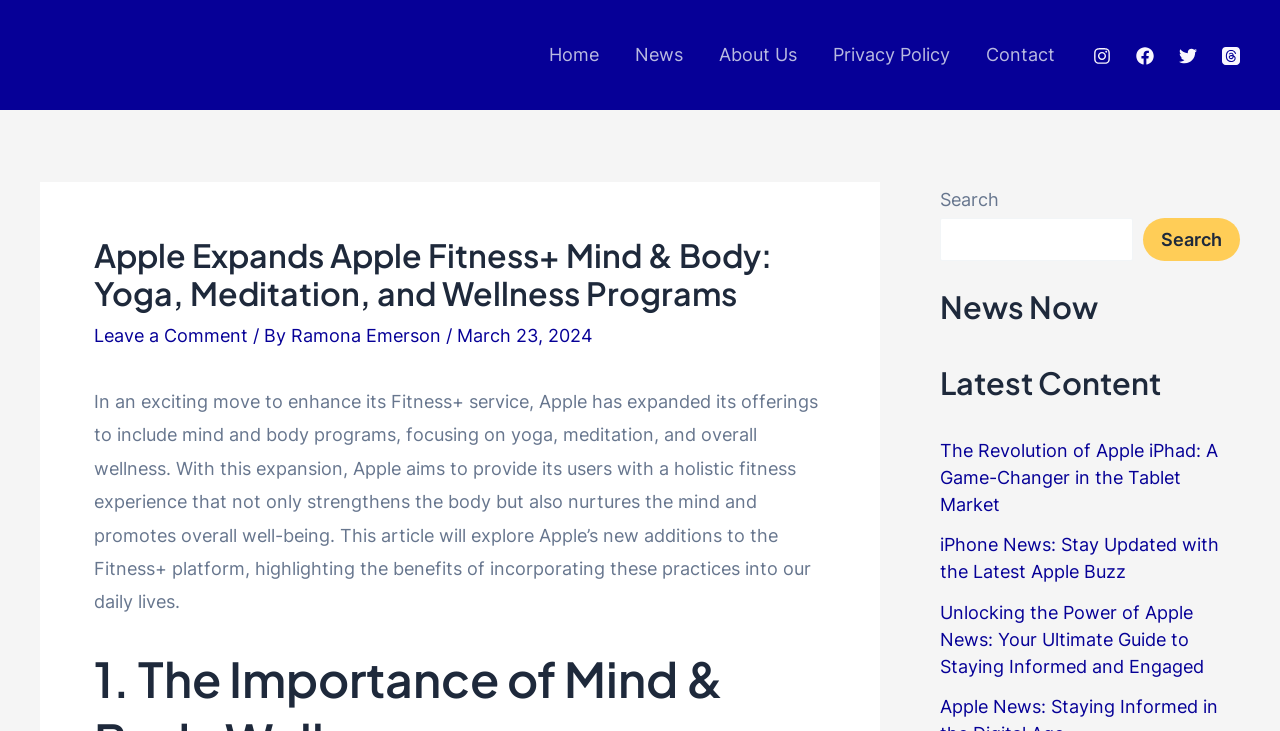Determine the bounding box for the UI element that matches this description: "Leave a Comment".

[0.073, 0.444, 0.194, 0.473]